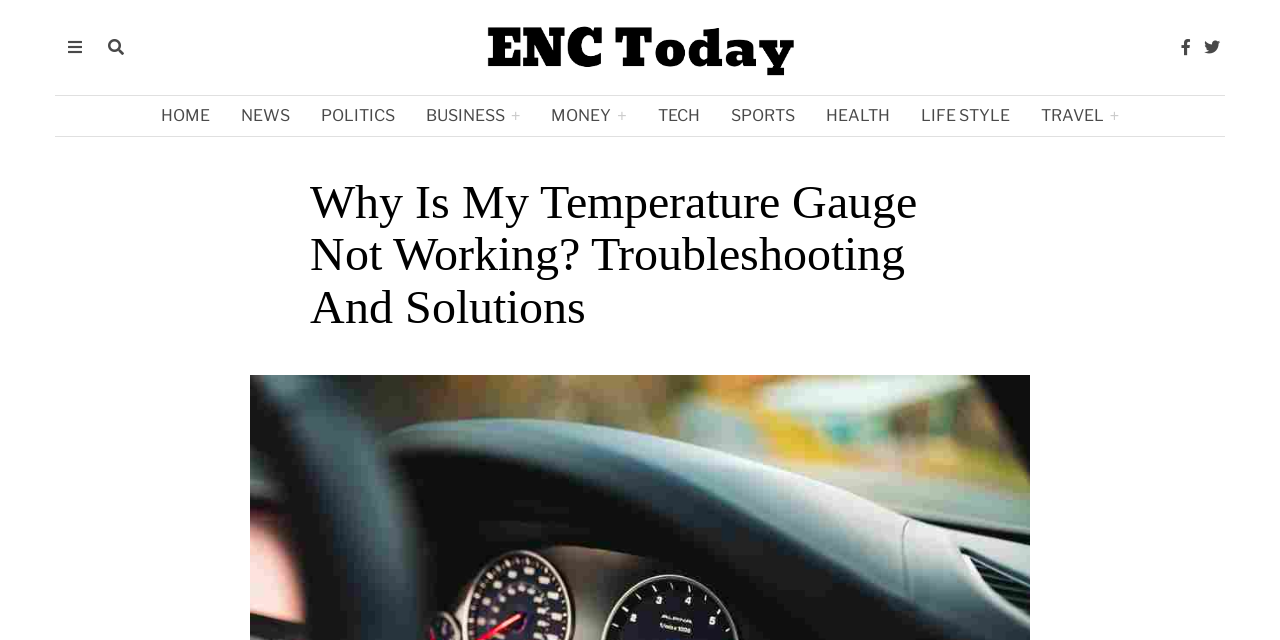Please give a concise answer to this question using a single word or phrase: 
What is the purpose of the progress bar at the top?

Unknown